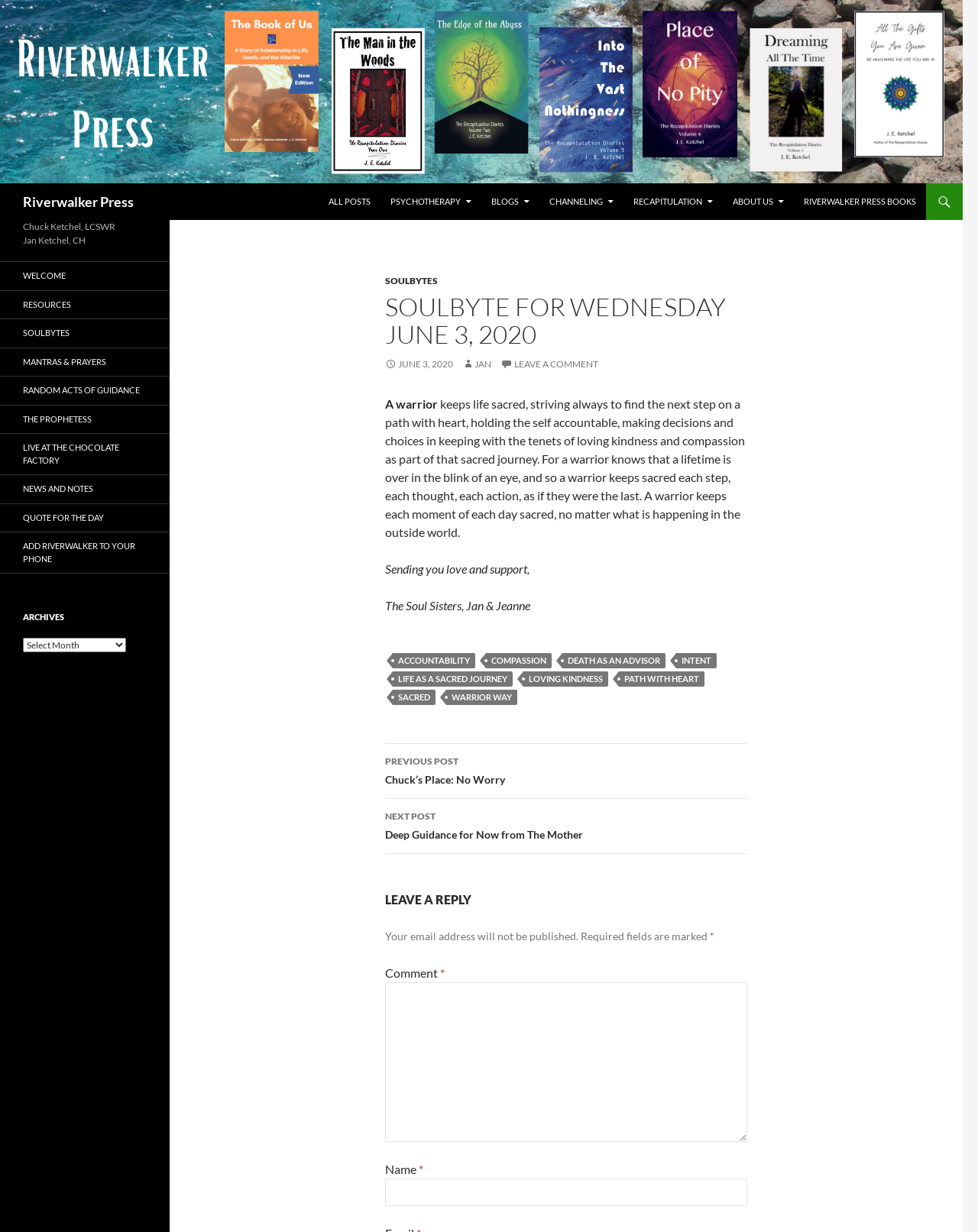Create a detailed narrative describing the layout and content of the webpage.

The webpage is titled "Soulbyte for Wednesday June 3, 2020 | Riverwalker Press" and features a prominent image of the Riverwalker Press logo at the top left corner. Below the logo, there is a heading that reads "Riverwalker Press" and a link to the same. 

To the right of the logo, there is a search bar and a "SKIP TO CONTENT" link. Below these elements, there is a navigation menu with links to various sections of the website, including "ALL POSTS", "PSYCHOTHERAPY", "CHANNELING", "RECAPITULATION", "ABOUT US", and "RIVERWALKER PRESS BOOKS".

The main content of the webpage is an article titled "Soulbyte for Wednesday June 3, 2020", which is divided into several sections. The article begins with a brief introduction, followed by a passage of text that discusses the importance of living life with intention and compassion. The passage is attributed to "The Soul Sisters, Jan & Jeanne".

Below the article, there is a section titled "Post navigation" with links to previous and next posts. There is also a comment section where users can leave a reply, with fields for name, email, and comment.

To the right of the main content, there is a sidebar with links to various resources, including "WELCOME", "RESOURCES", "SOULBYTES", "MANTRAS & PRAYERS", and others. There is also a section titled "ARCHIVES" with a dropdown menu.

At the bottom of the webpage, there is a footer section with links to various topics, including "ACCOUNTABILITY", "COMPASSION", "DEATH AS AN ADVISOR", and others.